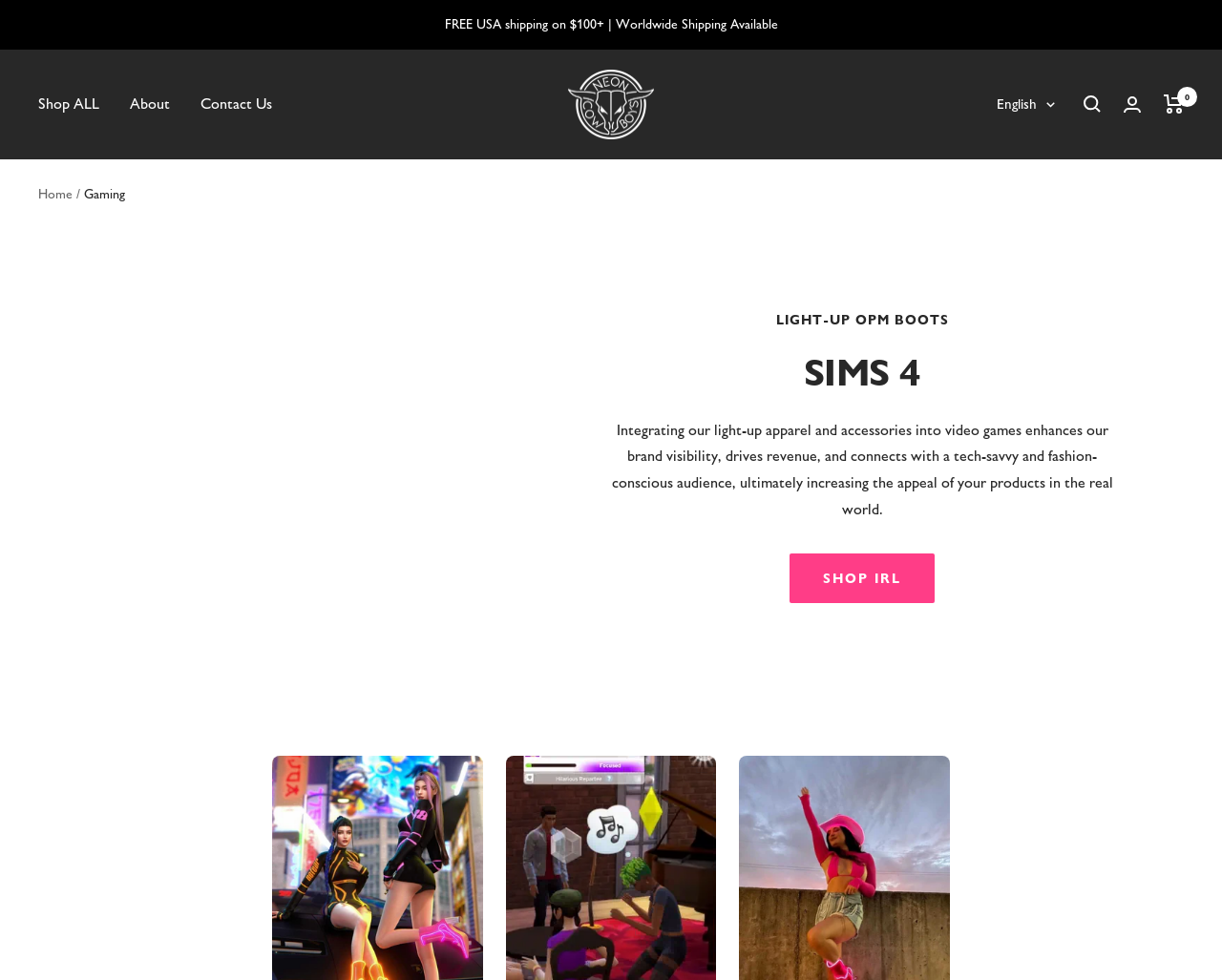Determine the bounding box coordinates of the region that needs to be clicked to achieve the task: "Click on Shop ALL".

[0.031, 0.093, 0.081, 0.12]